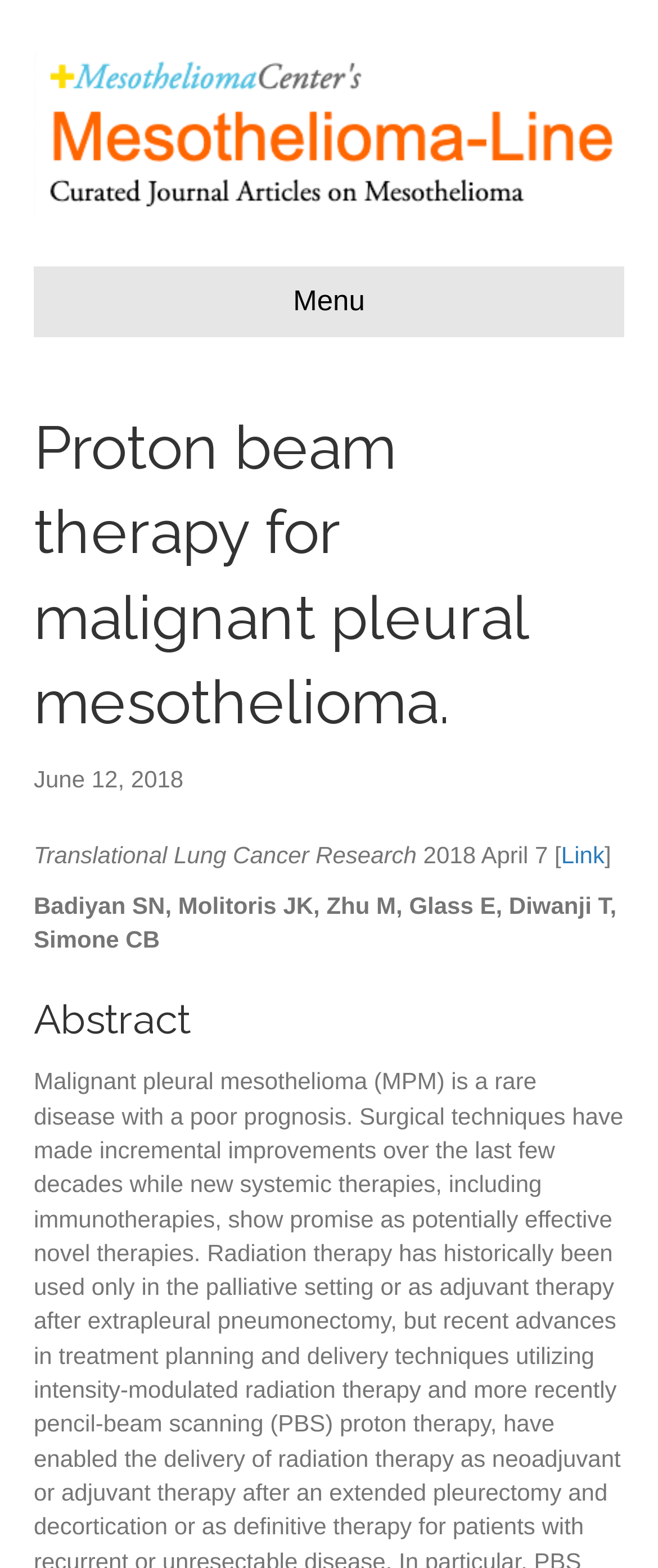Is the research related to proton beam therapy?
Refer to the image and give a detailed answer to the question.

I found that the research is related to proton beam therapy by looking at the heading 'Proton beam therapy for malignant pleural mesothelioma.' which is located at the top of the webpage.